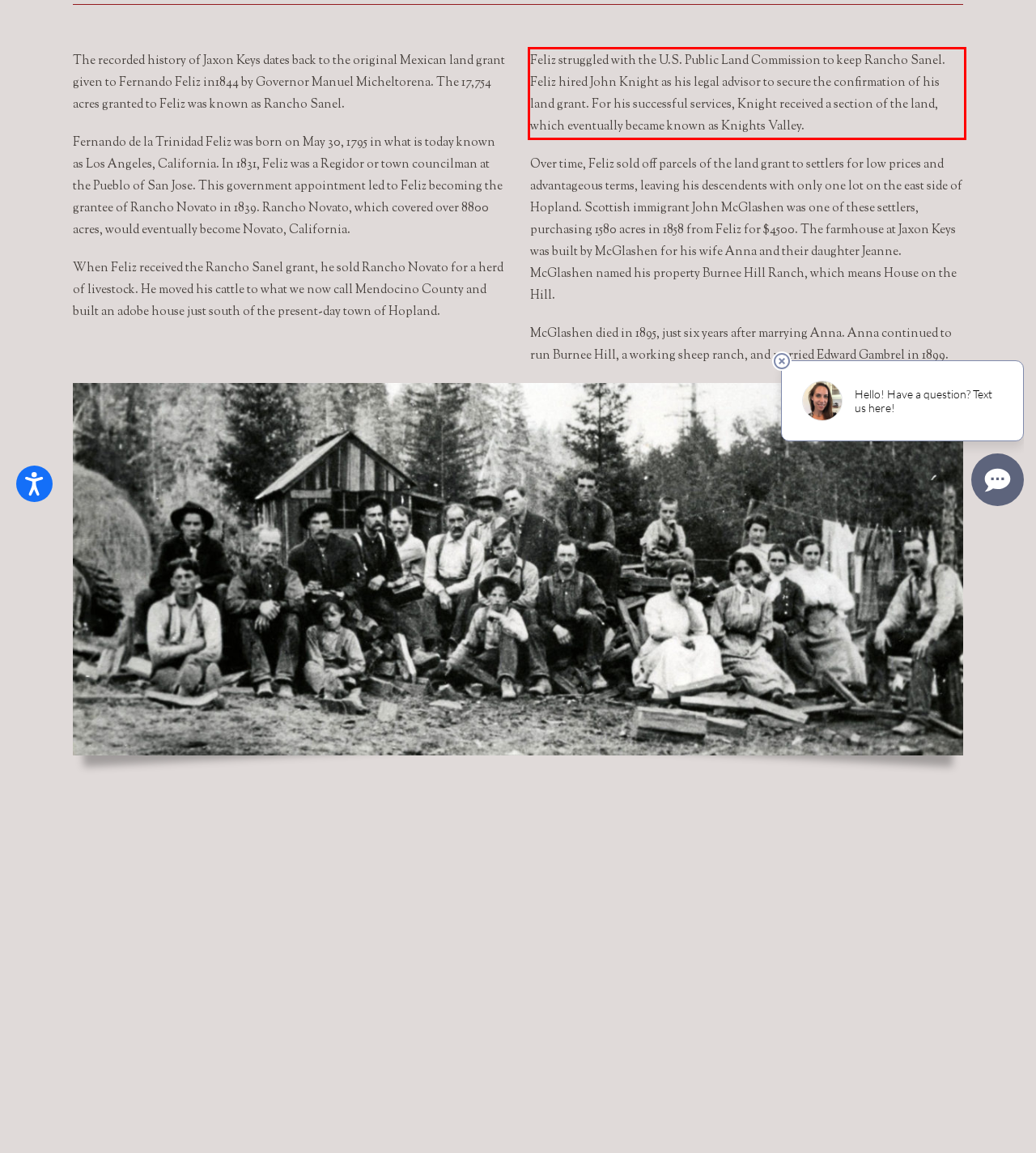Examine the screenshot of the webpage, locate the red bounding box, and perform OCR to extract the text contained within it.

Feliz struggled with the U.S. Public Land Commission to keep Rancho Sanel. Feliz hired John Knight as his legal advisor to secure the confirmation of his land grant. For his successful services, Knight received a section of the land, which eventually became known as Knights Valley.